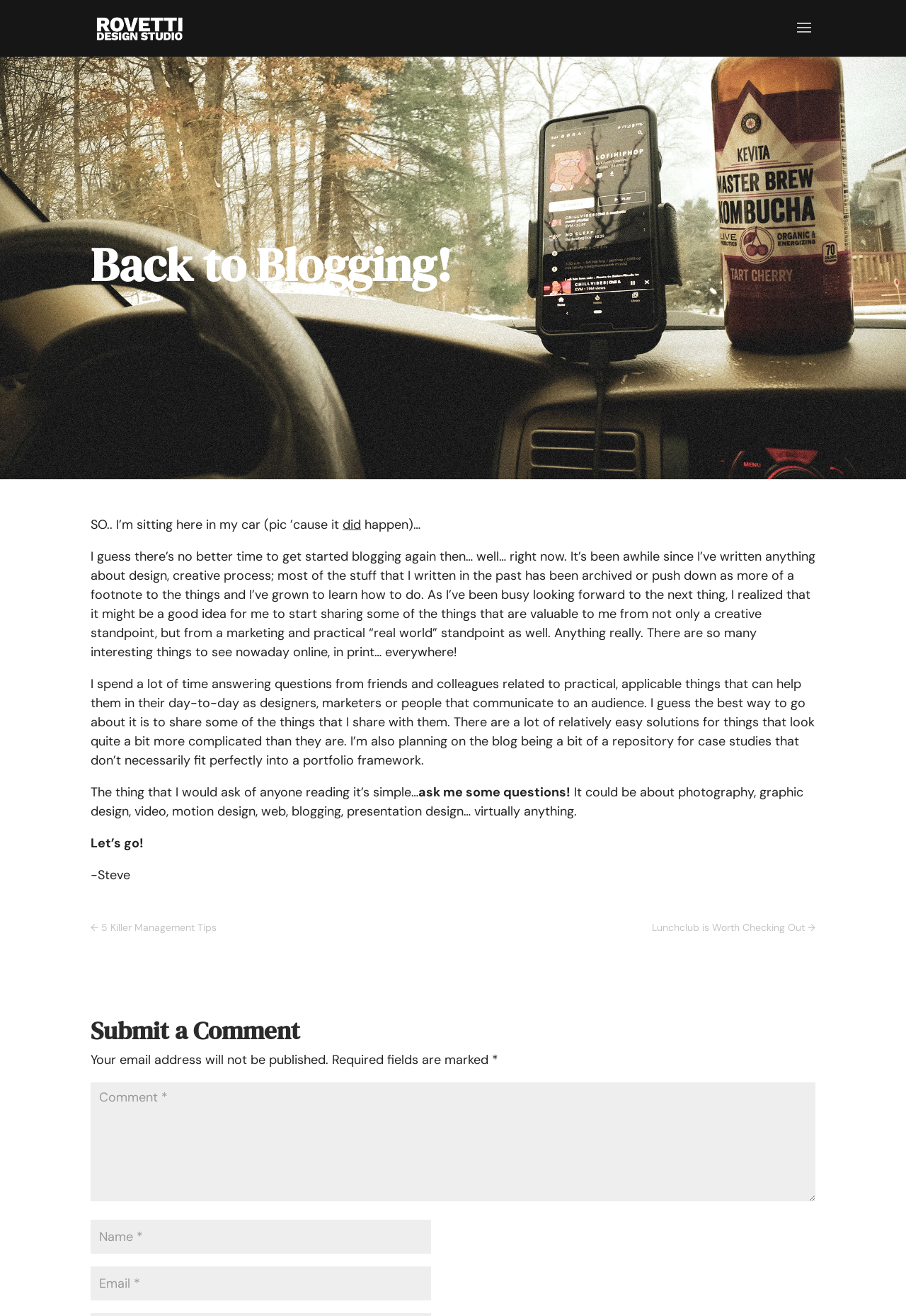What is the blogger's intention for the readers?
Refer to the screenshot and deliver a thorough answer to the question presented.

The blogger asks the readers to ask questions, as mentioned in the sentence 'The thing that I would ask of anyone reading it’s simple… ask me some questions!'.